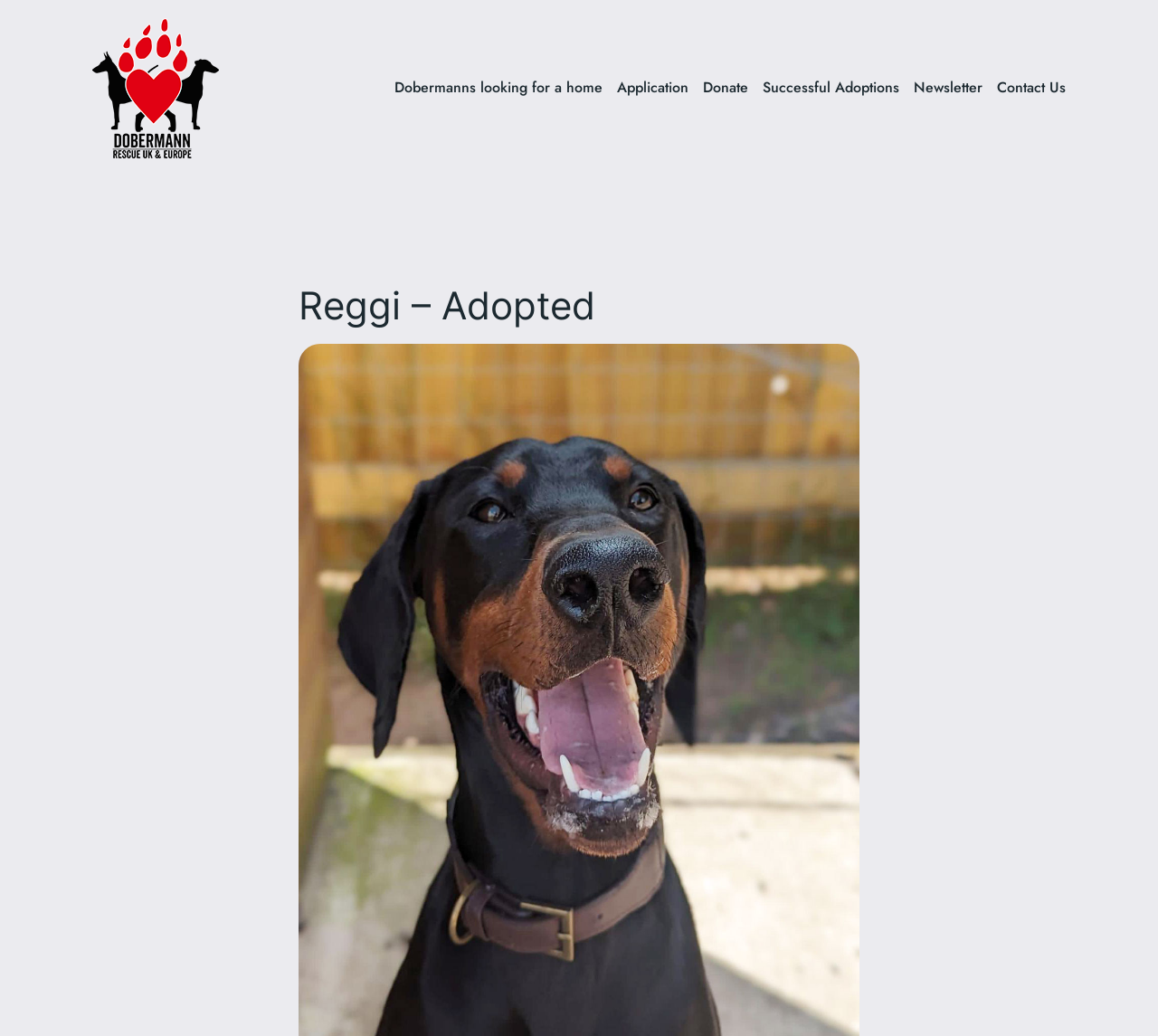What is the last navigation link?
Please utilize the information in the image to give a detailed response to the question.

The last link in the navigation section is 'Contact Us'.